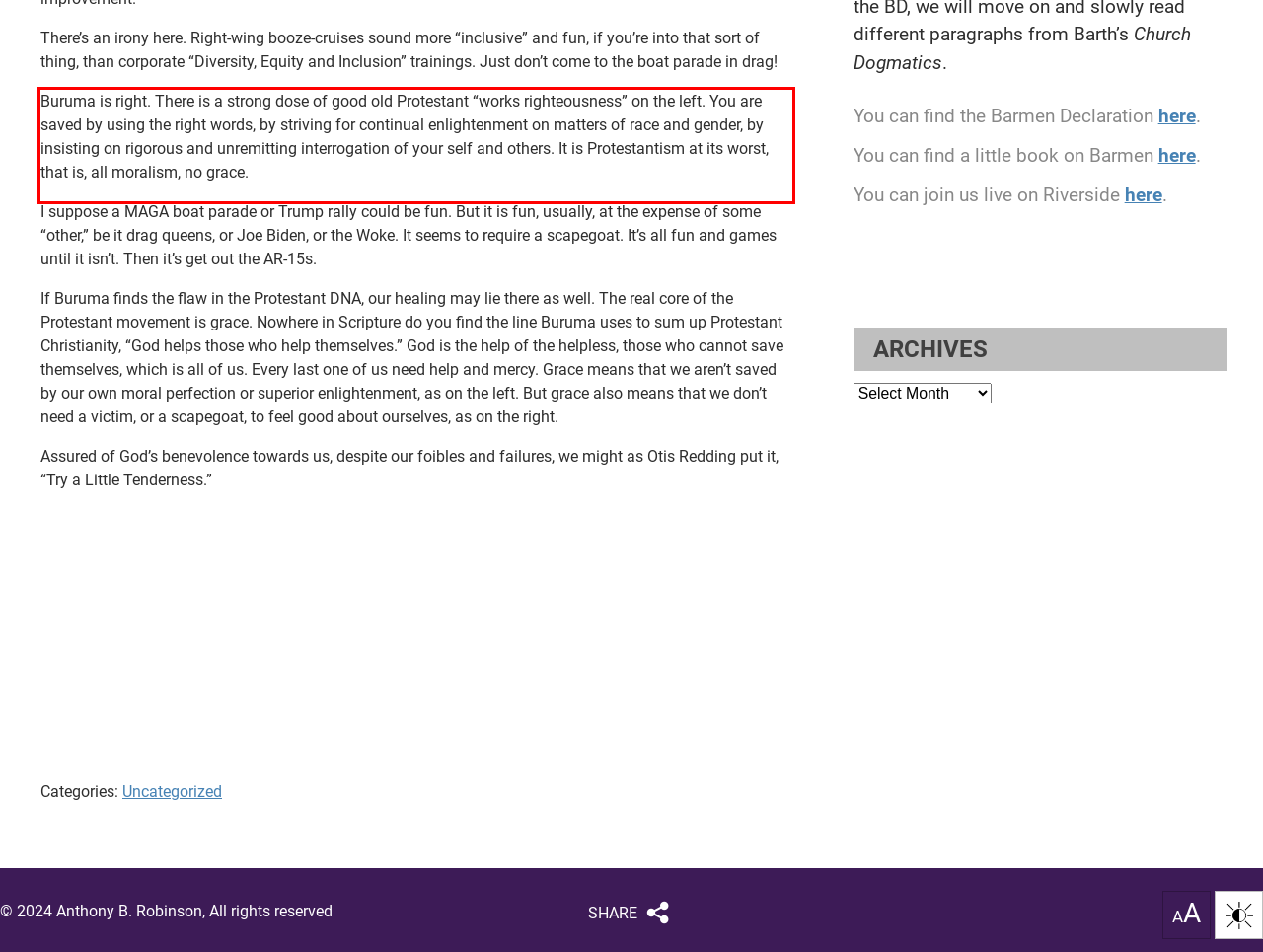Examine the webpage screenshot, find the red bounding box, and extract the text content within this marked area.

Buruma is right. There is a strong dose of good old Protestant “works righteousness” on the left. You are saved by using the right words, by striving for continual enlightenment on matters of race and gender, by insisting on rigorous and unremitting interrogation of your self and others. It is Protestantism at its worst, that is, all moralism, no grace.